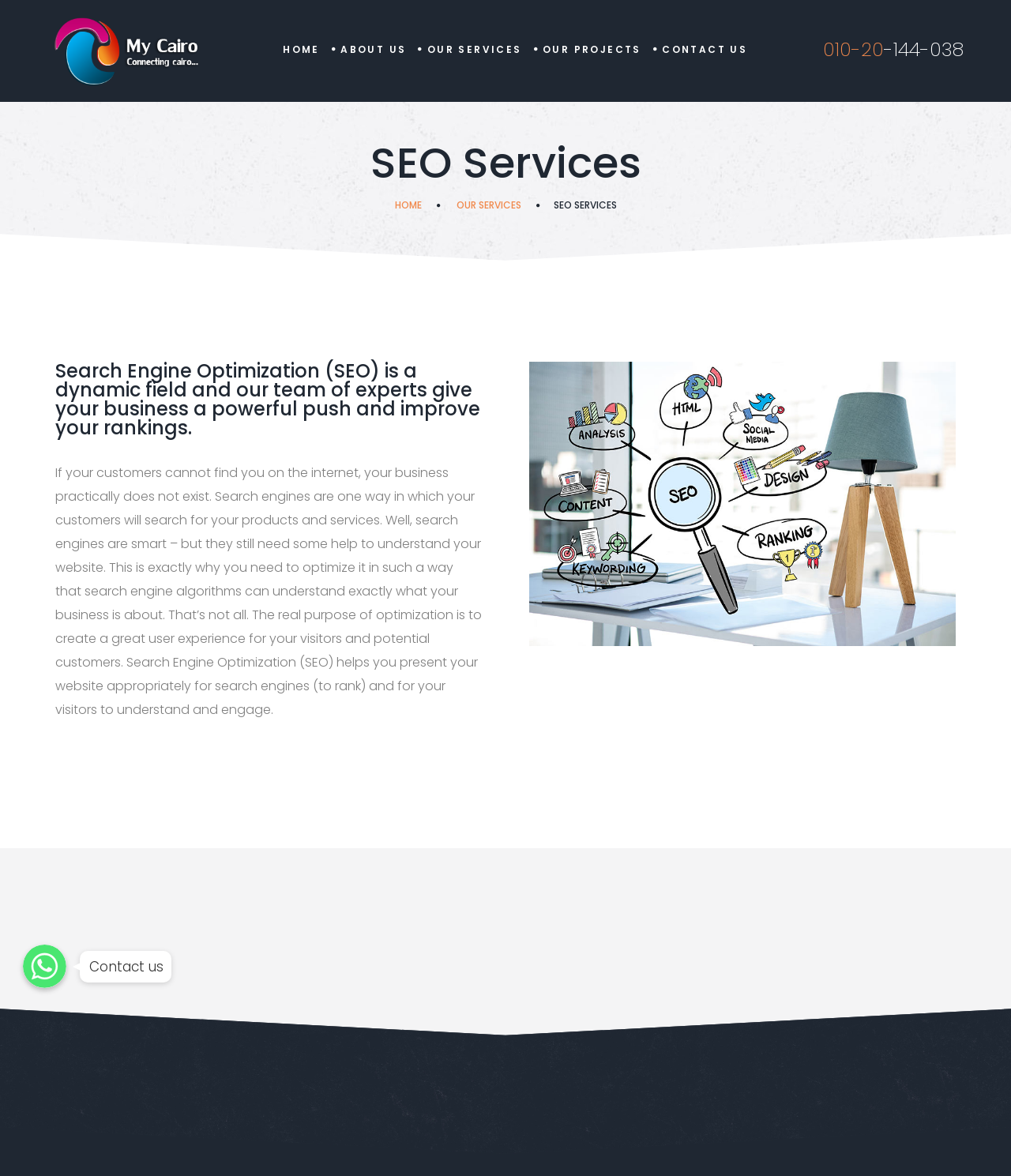Please identify the bounding box coordinates of where to click in order to follow the instruction: "Click CONTACT US".

[0.655, 0.0, 0.739, 0.085]